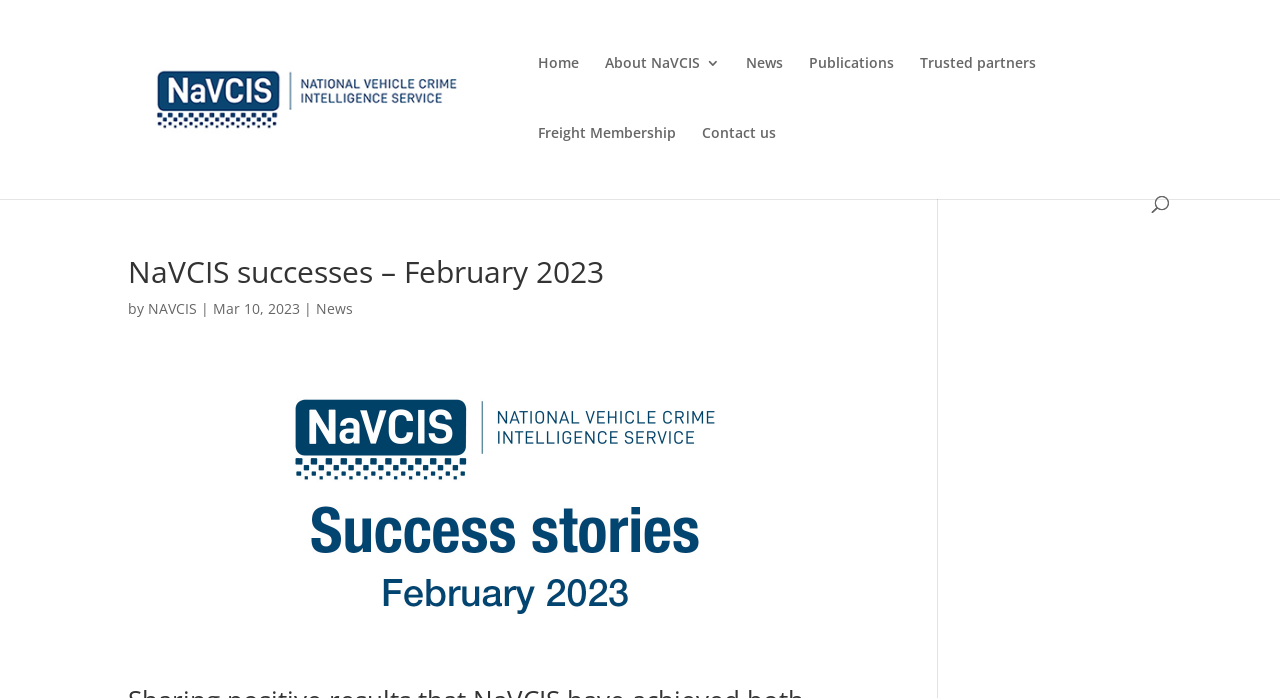Pinpoint the bounding box coordinates of the clickable area necessary to execute the following instruction: "go to NAVCIS homepage". The coordinates should be given as four float numbers between 0 and 1, namely [left, top, right, bottom].

[0.103, 0.126, 0.4, 0.154]